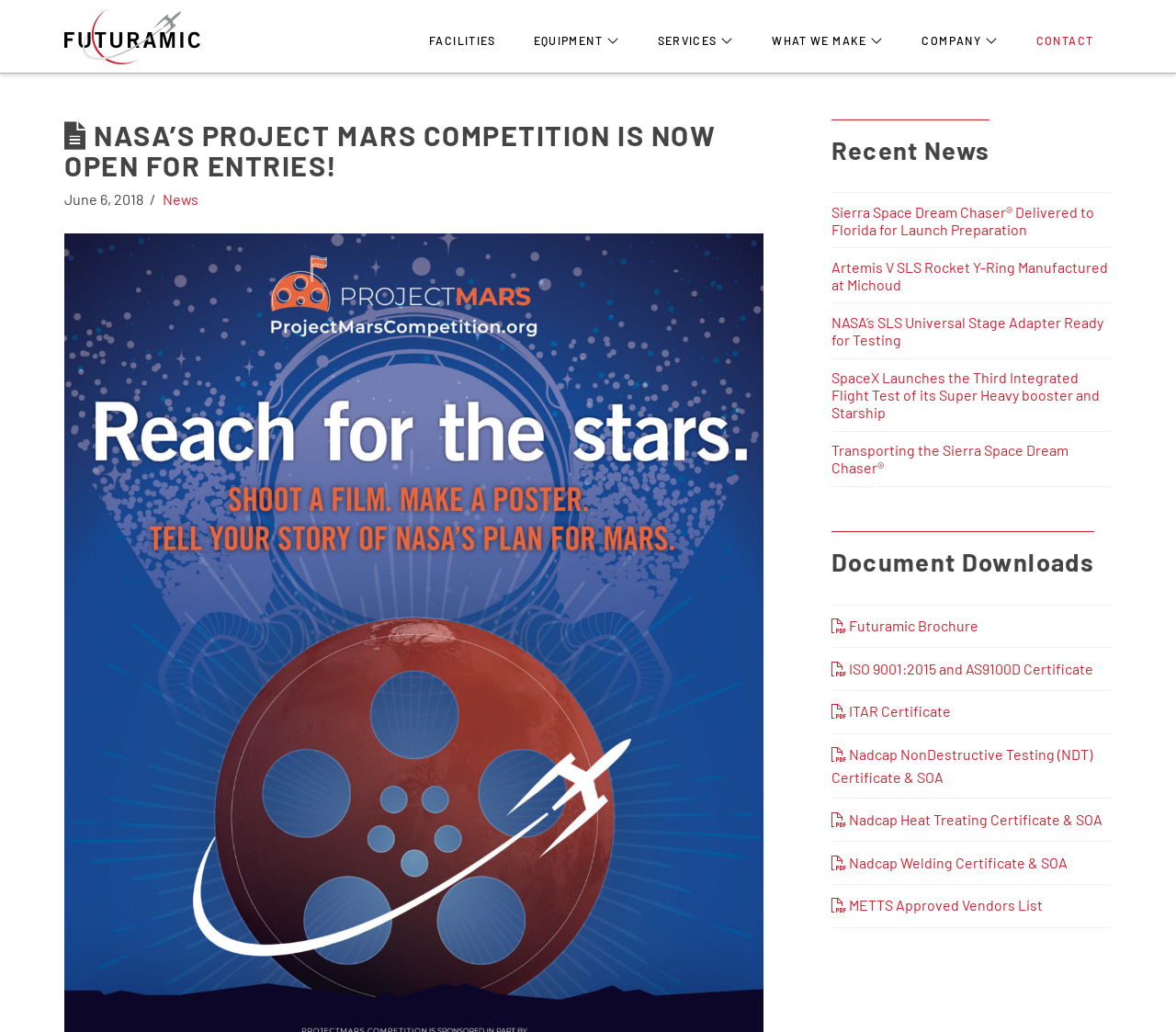Identify the bounding box for the UI element that is described as follows: "Nadcap Welding Certificate & SOA".

[0.707, 0.827, 0.907, 0.844]